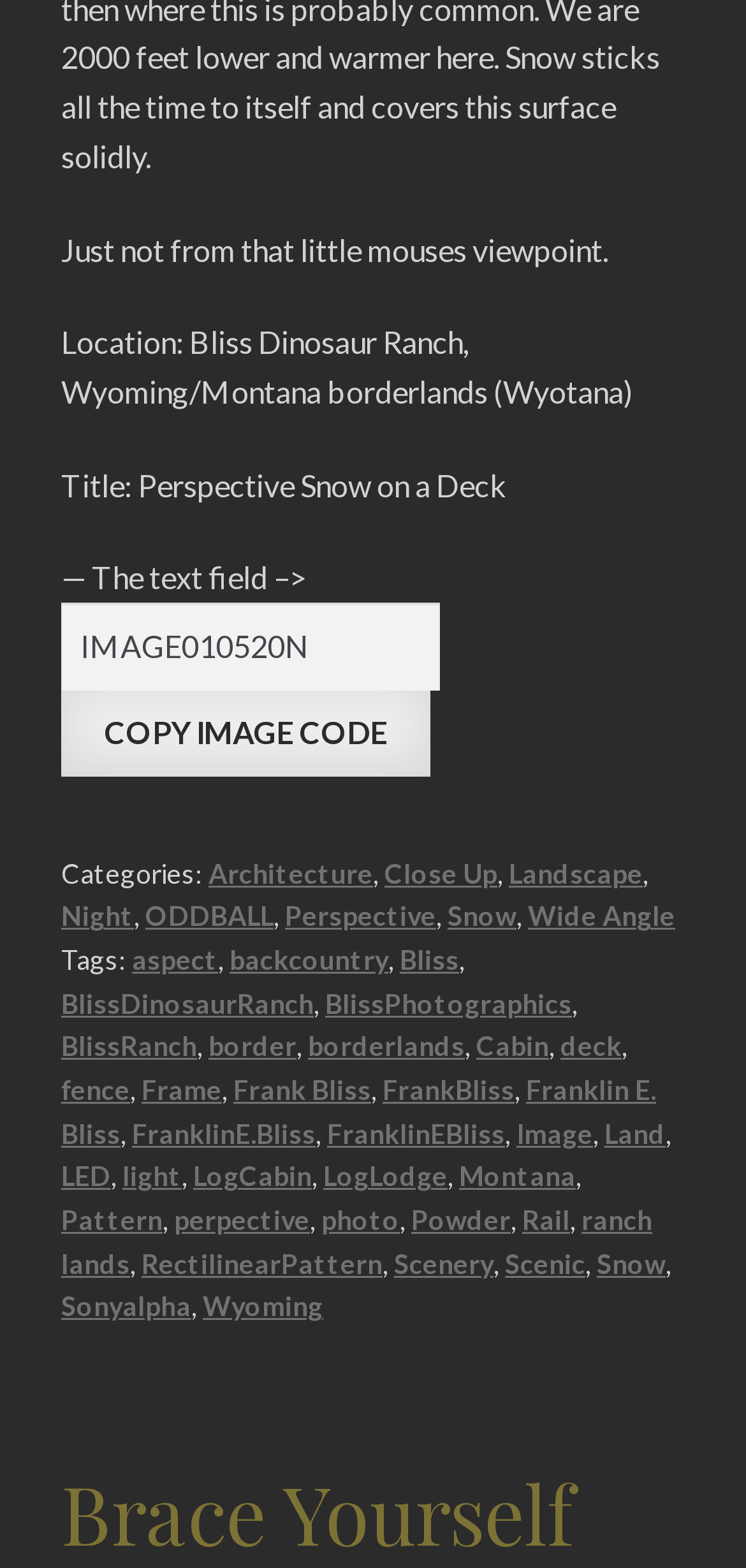Could you locate the bounding box coordinates for the section that should be clicked to accomplish this task: "View Perspective Snow on a Deck".

[0.082, 0.297, 0.679, 0.32]